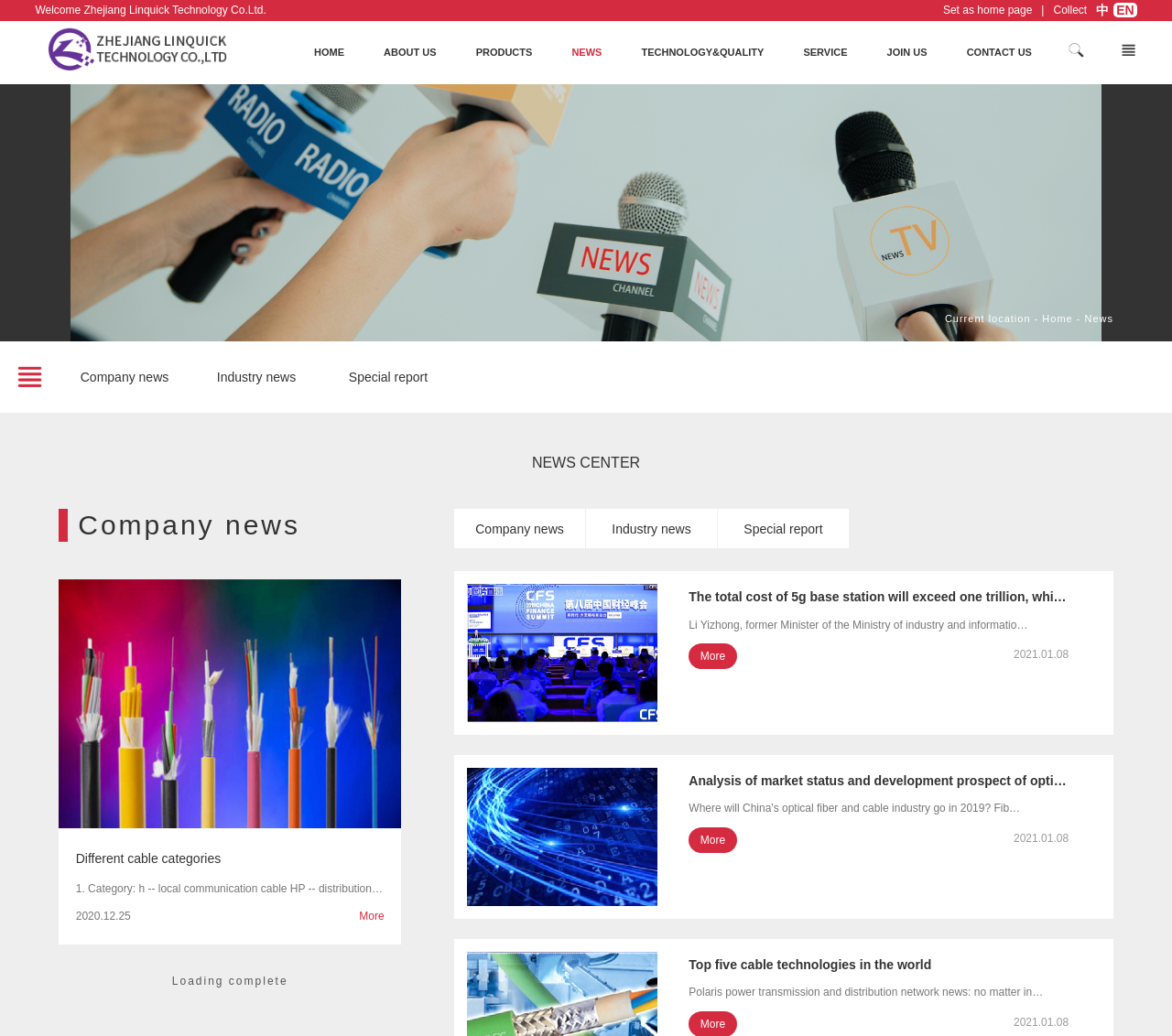Given the description "Collect", provide the bounding box coordinates of the corresponding UI element.

[0.899, 0.004, 0.927, 0.016]